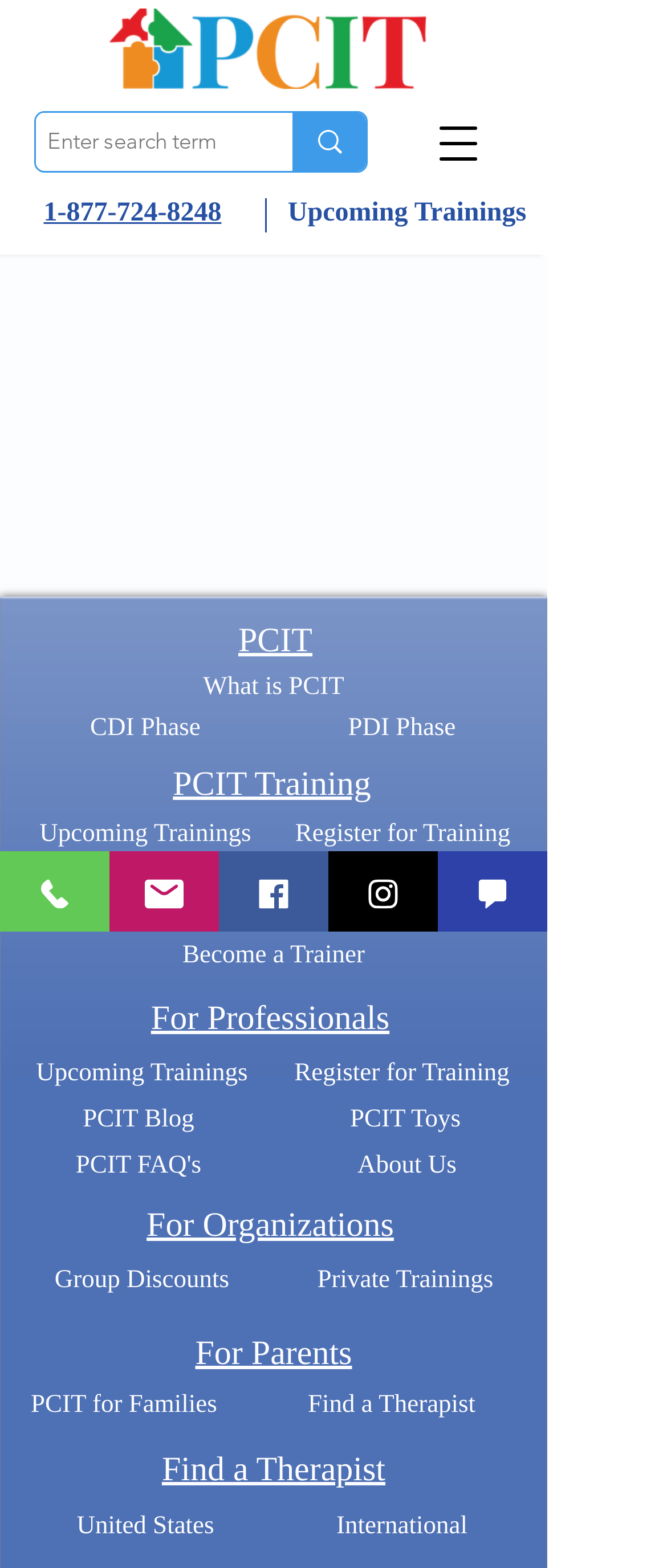Calculate the bounding box coordinates of the UI element given the description: "parent_node: 1-877-724-8248 aria-label="Open navigation menu"".

[0.605, 0.061, 0.769, 0.121]